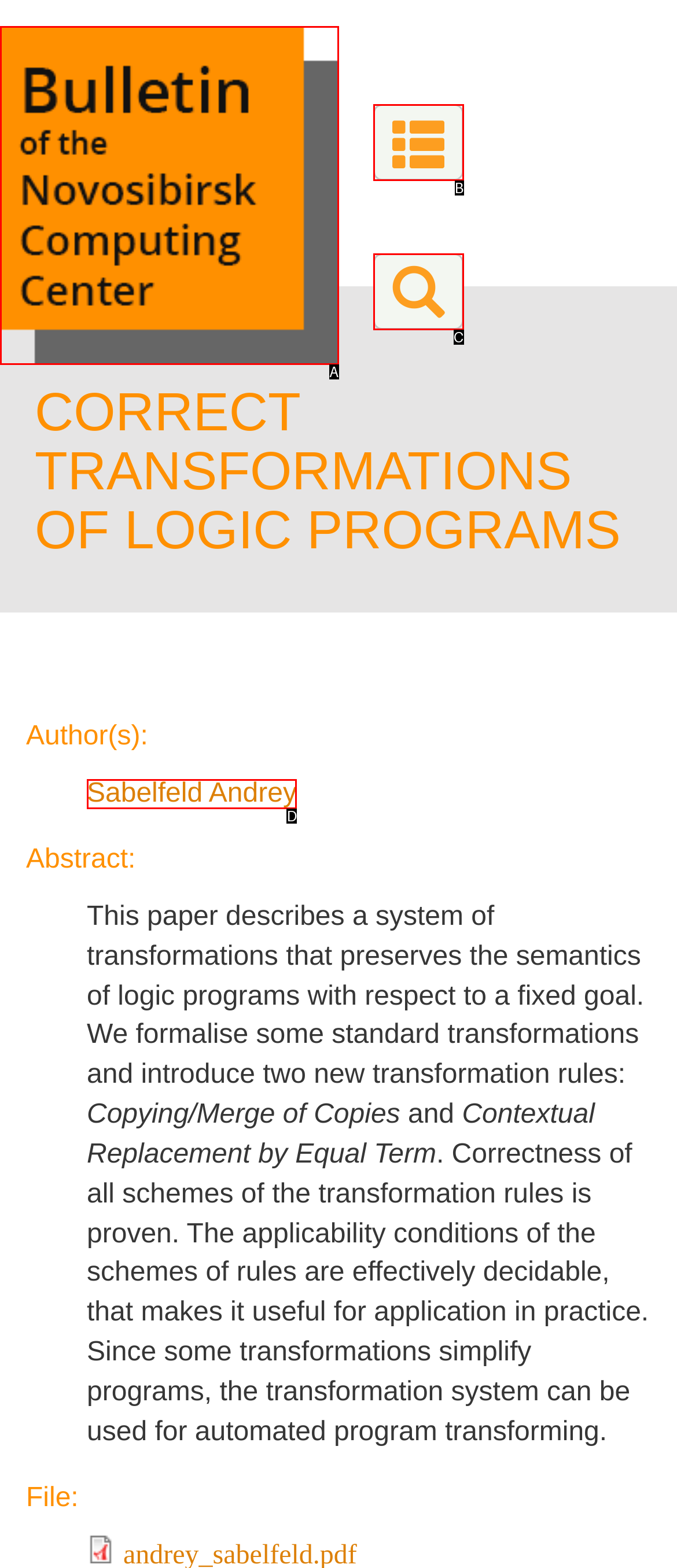From the provided choices, determine which option matches the description: View Menu. Respond with the letter of the correct choice directly.

None